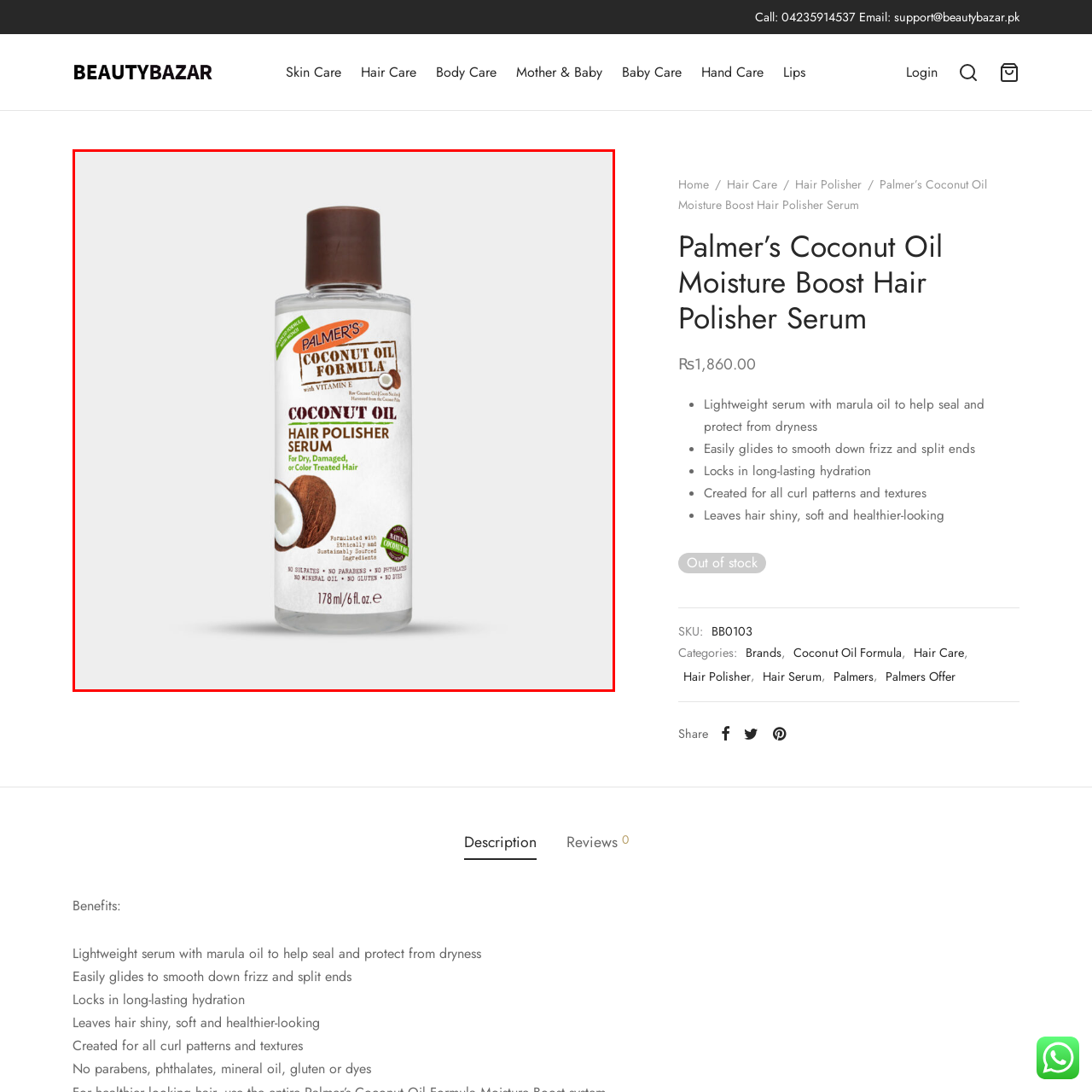Inspect the area within the red bounding box and elaborate on the following question with a detailed answer using the image as your reference: What is the main ingredient of the hair polish serum?

The product is specifically designed as a coconut oil serum, which is formulated with Vitamin E and other natural ingredients for healthy hair maintenance. The main ingredient is coconut oil, which is highlighted on the label.